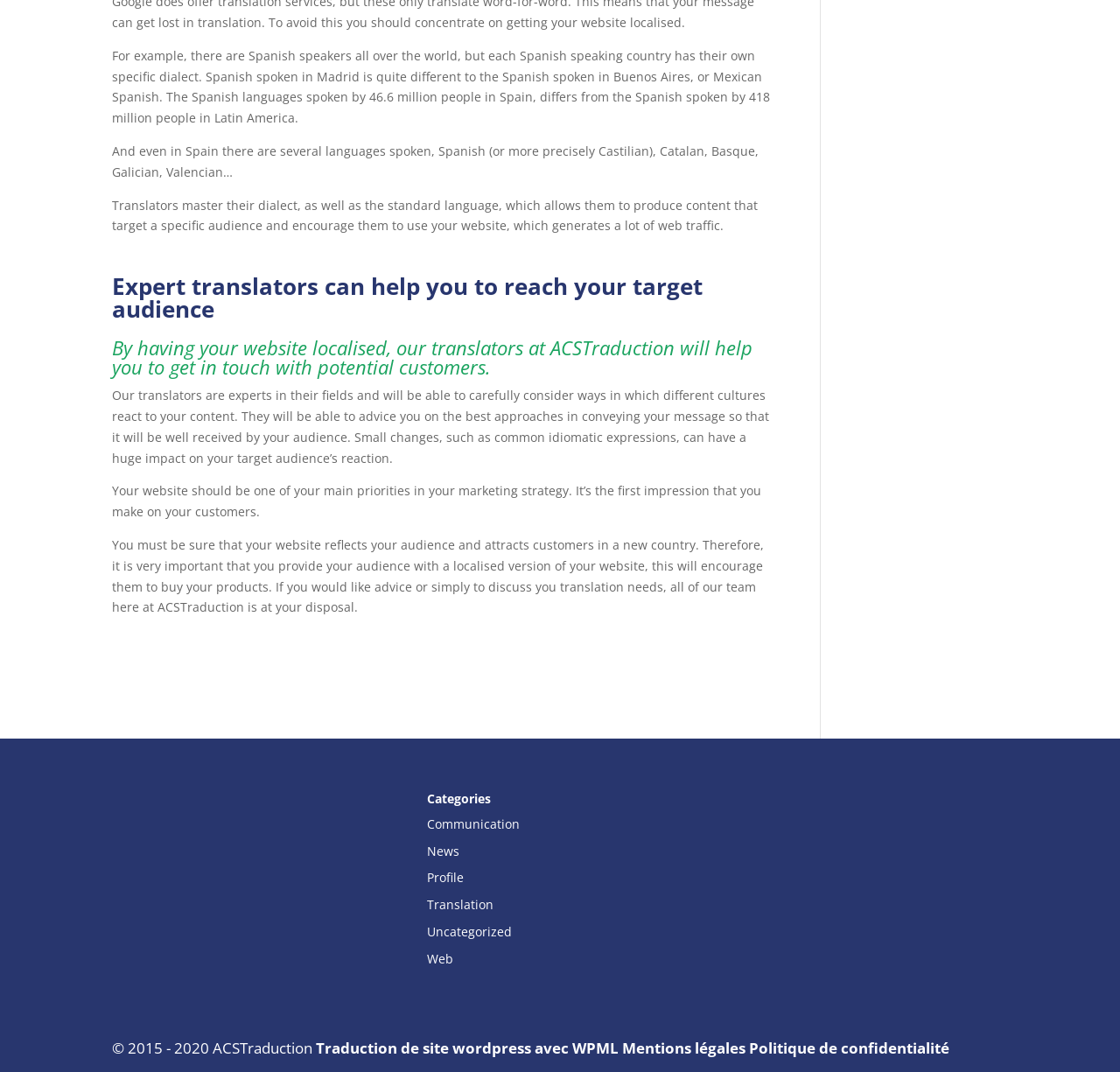Reply to the question with a single word or phrase:
What do translators consider when localizing content?

Cultural reactions